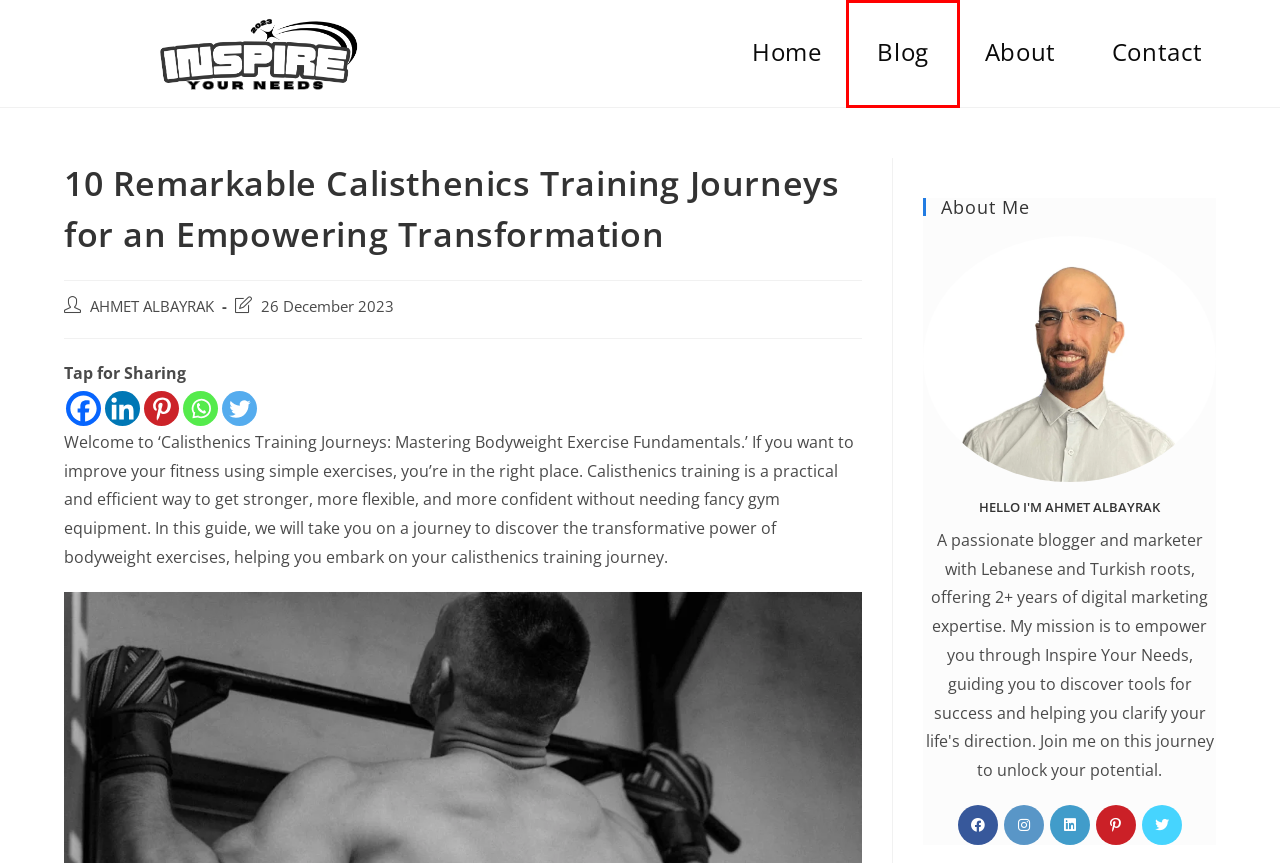Look at the screenshot of a webpage where a red bounding box surrounds a UI element. Your task is to select the best-matching webpage description for the new webpage after you click the element within the bounding box. The available options are:
A. Contact | Inspire Your Needs
B. About | Inspire Your Needs
C. Privacy Policy | Inspire Your Needs
D. 7 Fun Ways to Discover New Passions in Life
E. 7 Cold Showers Benefits: Unlock the Health Boost Every Man Needs!
F. Inspire your needs
G. Blog | Inspire Your Needs
H. Berg Movement Trybe App — BERG MOVEMENT

G